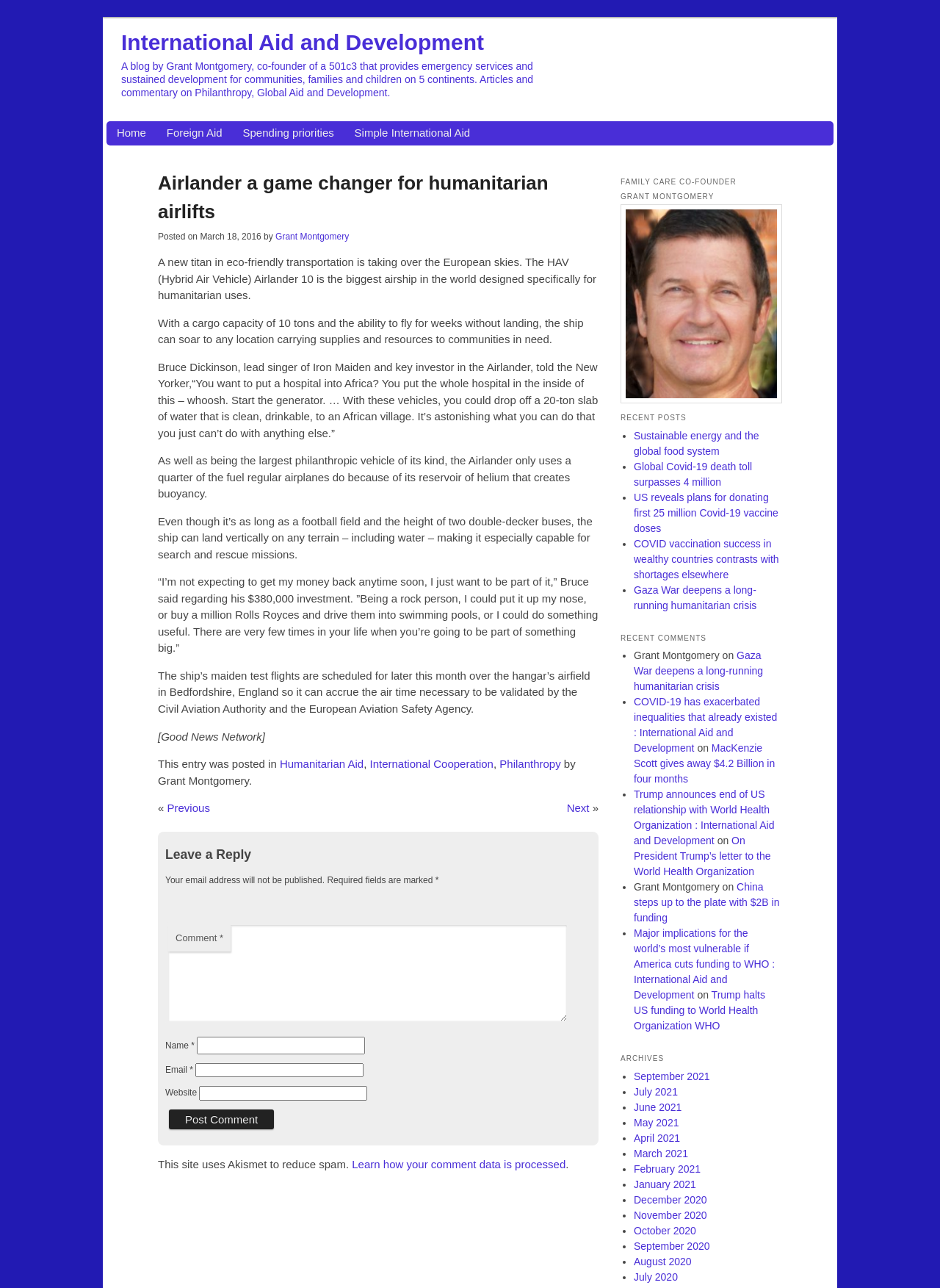Find the bounding box coordinates corresponding to the UI element with the description: "name="submit" value="Post Comment"". The coordinates should be formatted as [left, top, right, bottom], with values as floats between 0 and 1.

[0.18, 0.862, 0.292, 0.877]